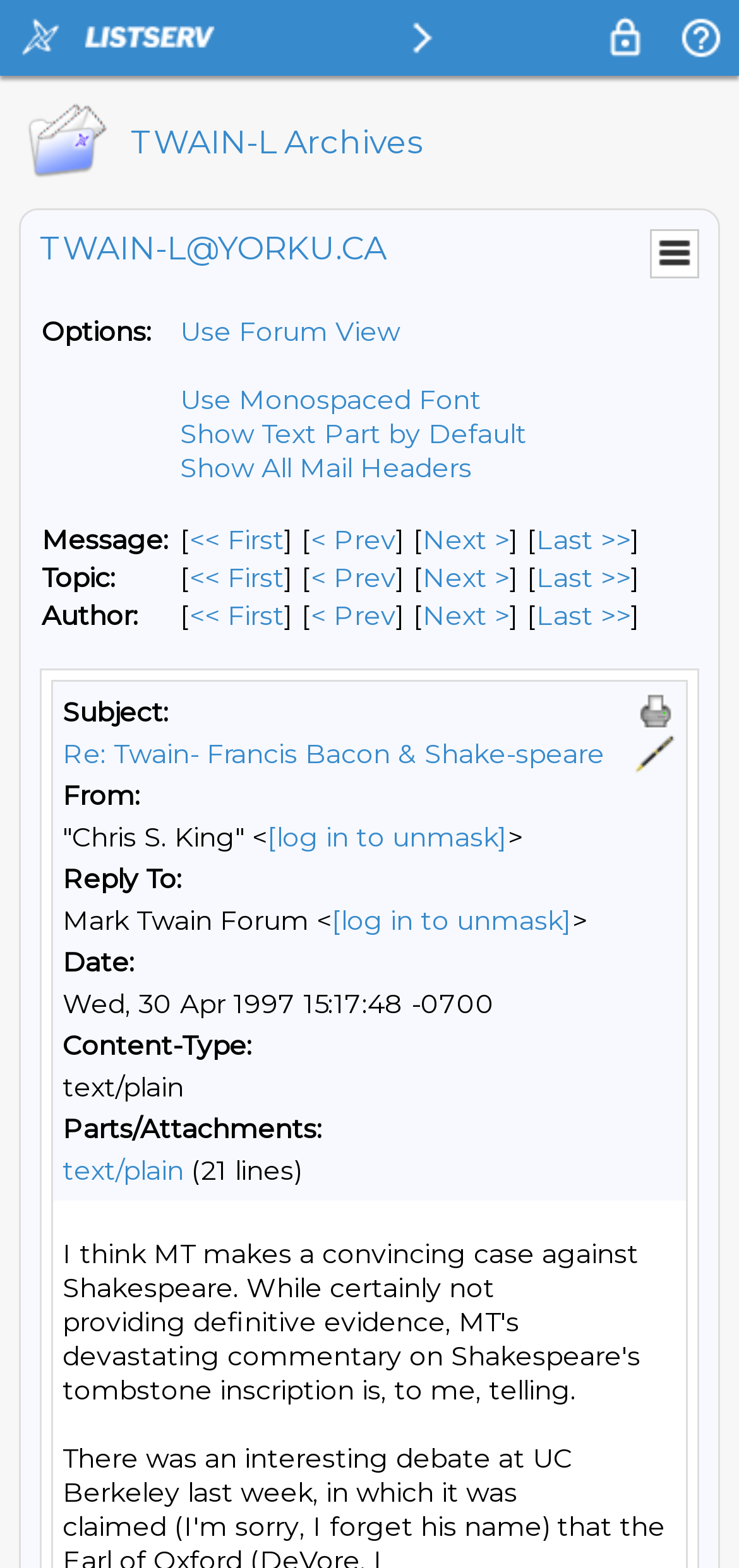What is the author of the current message?
Look at the screenshot and respond with a single word or phrase.

Not specified